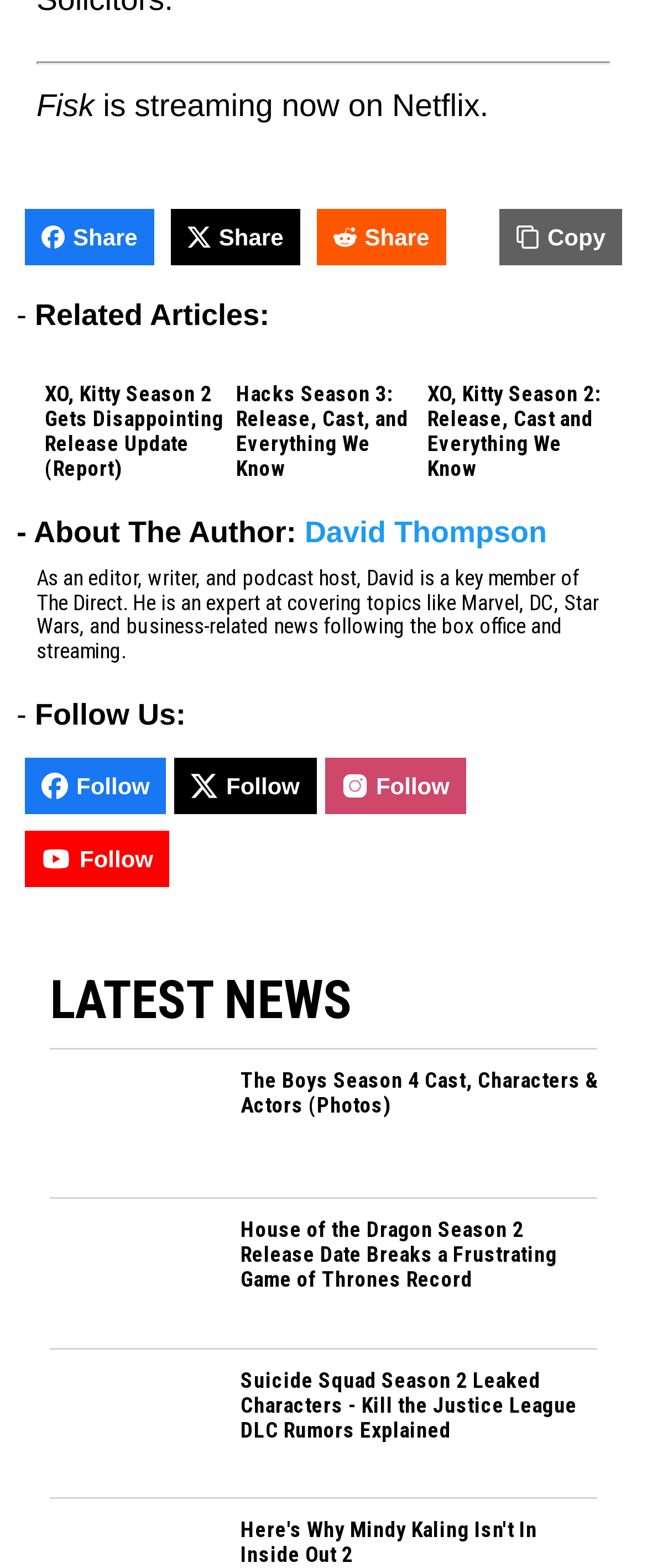What is the title of the first related article?
Answer the question based on the image using a single word or a brief phrase.

XO, Kitty Season 2 Gets Disappointing Release Update (Report)